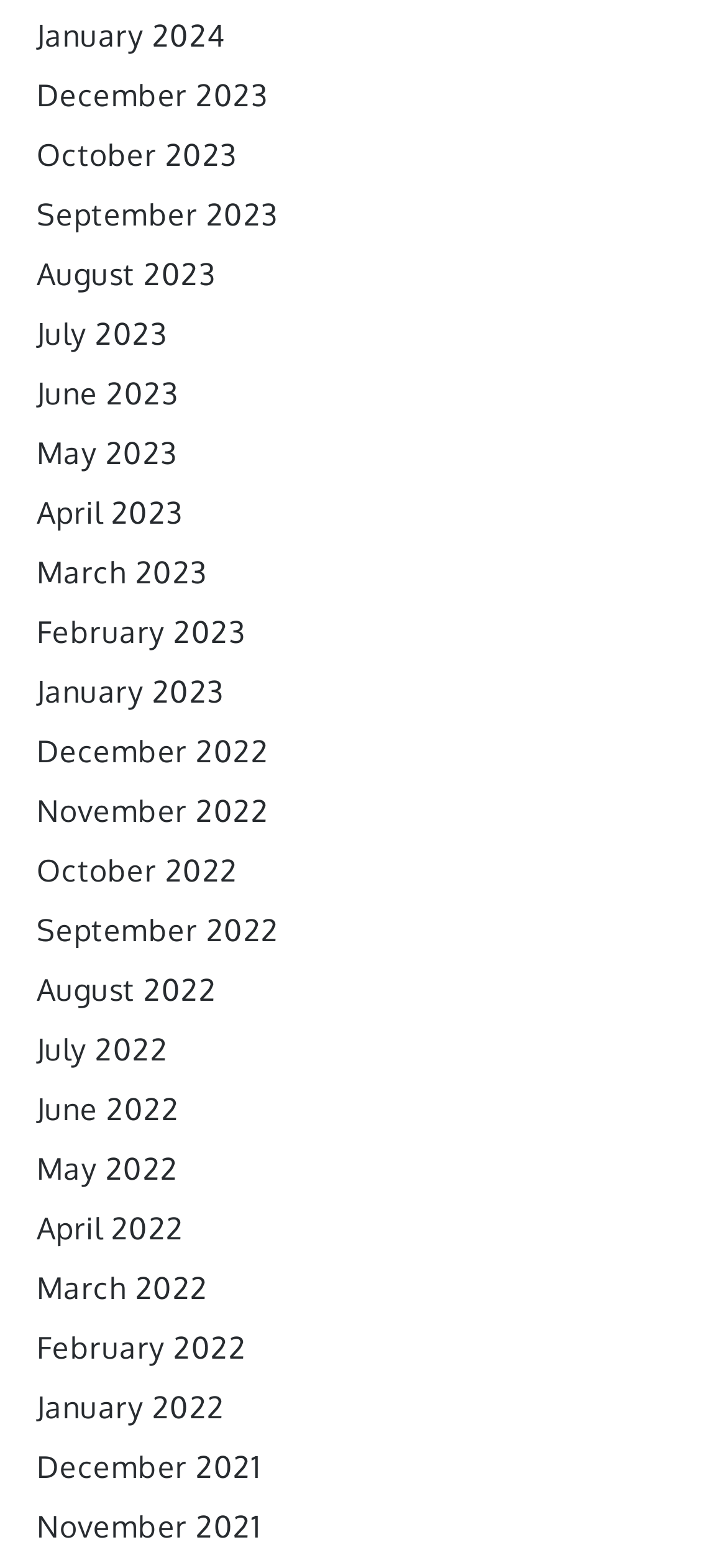How many months are listed in 2023?
Please provide a detailed and comprehensive answer to the question.

I counted the number of links with '2023' in their text, and found that there are 12 months listed in 2023, from January 2023 to December 2023.